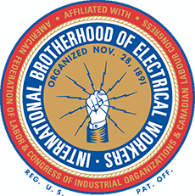Based on the image, provide a detailed response to the question:
What color represents unity and resilience?

The caption states that the vibrant blue, red, and gold colors in the emblem represent unity and resilience, symbolizing the values of the IBEW.